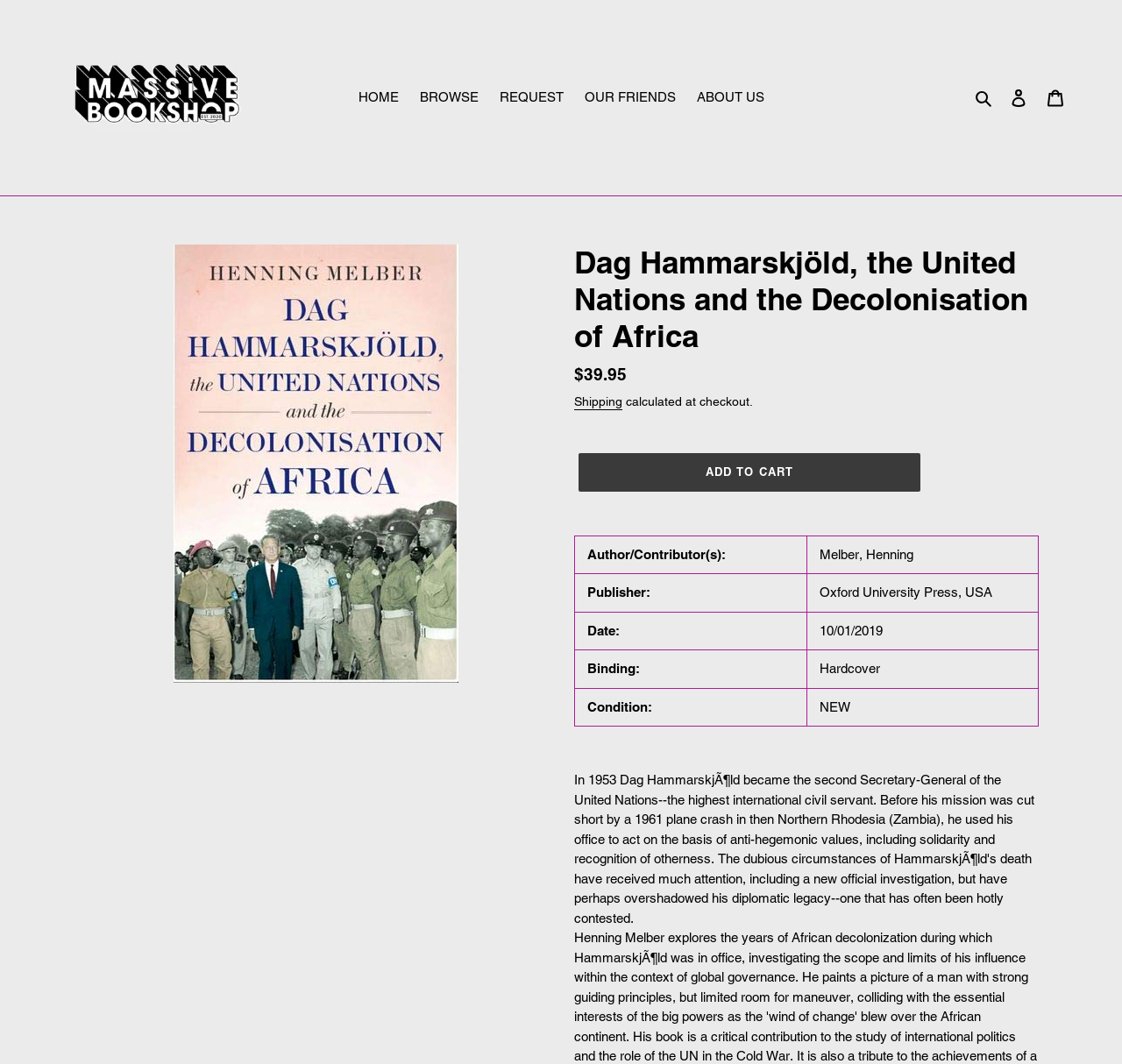Provide the bounding box coordinates of the HTML element this sentence describes: "alt="Massive Bookshop"". The bounding box coordinates consist of four float numbers between 0 and 1, i.e., [left, top, right, bottom].

[0.043, 0.012, 0.271, 0.171]